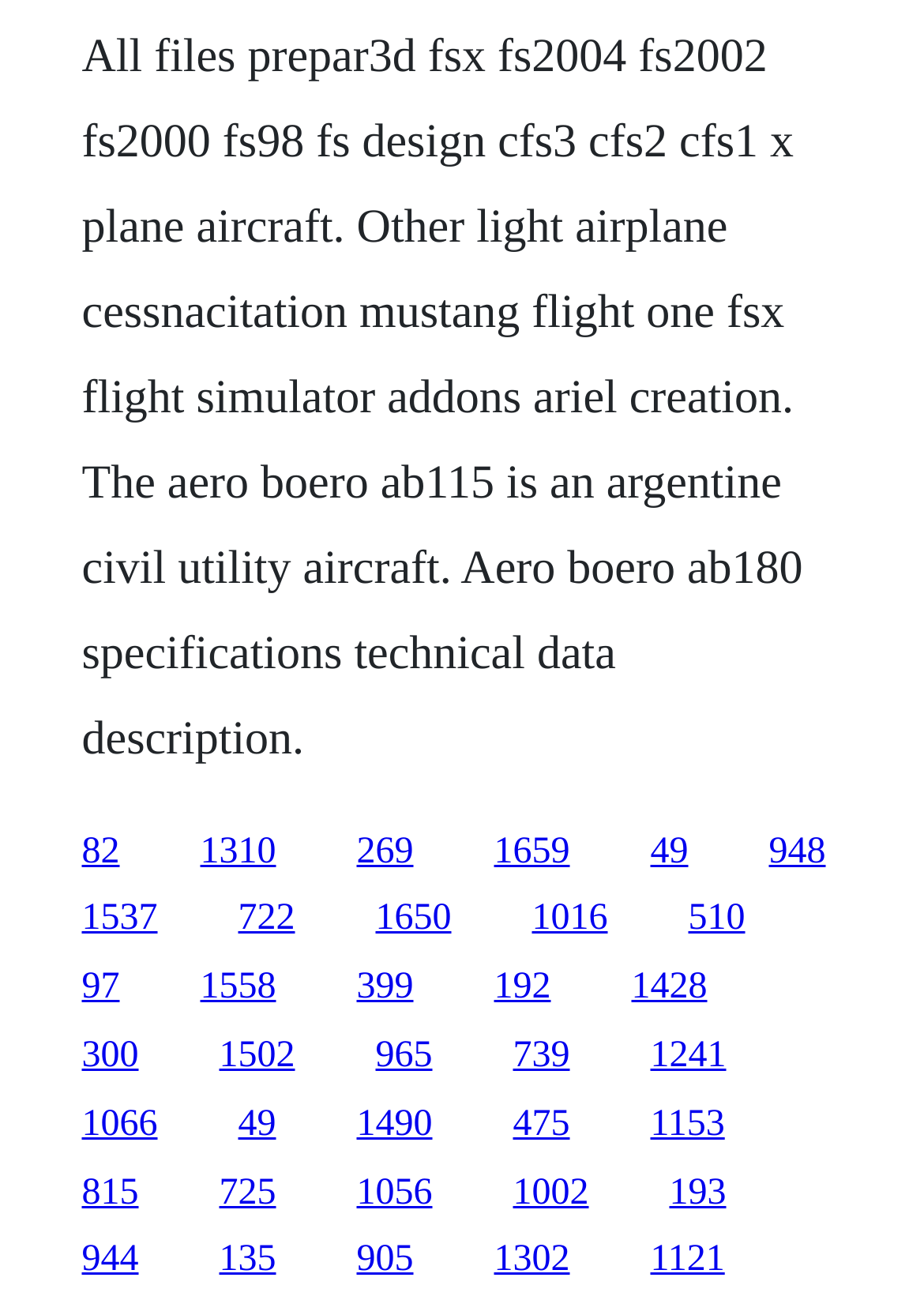Specify the bounding box coordinates of the area that needs to be clicked to achieve the following instruction: "go to the ninth link".

[0.704, 0.632, 0.745, 0.662]